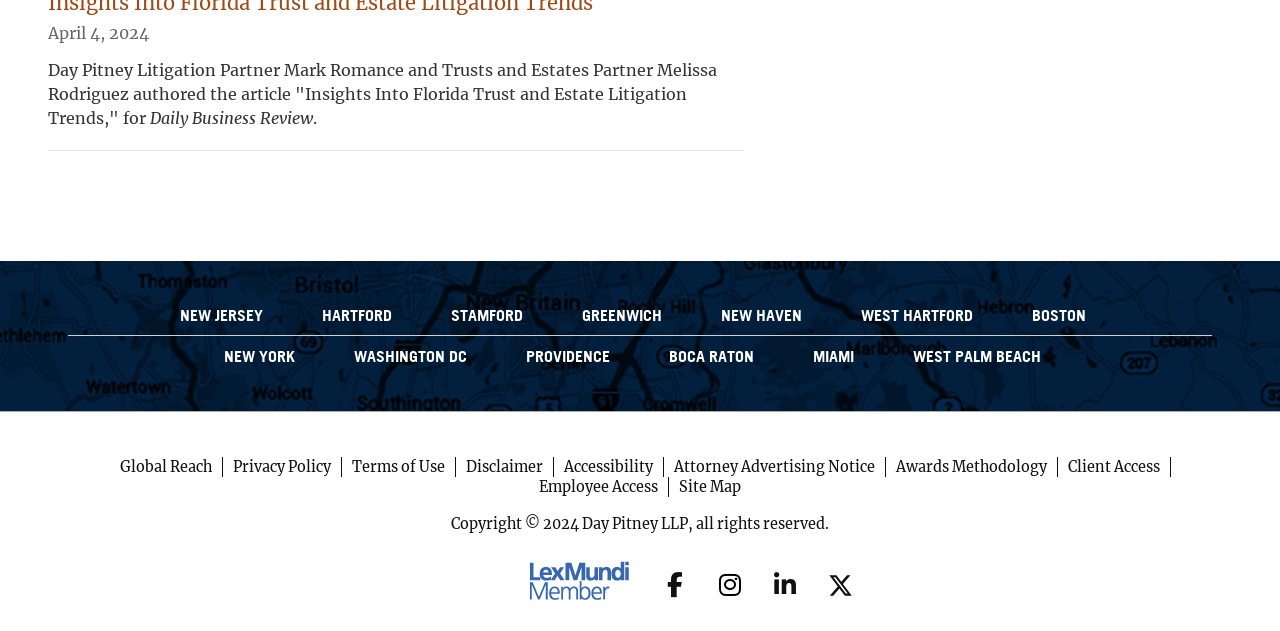What are the locations listed in the middle section?
Look at the image and respond to the question as thoroughly as possible.

The middle section of the webpage lists several cities in the US, including New Jersey, Hartford, Stamford, Greenwich, New Haven, West Hartford, Boston, New York, Washington DC, Providence, Boca Raton, Miami, and West Palm Beach, which are all linked as separate elements.